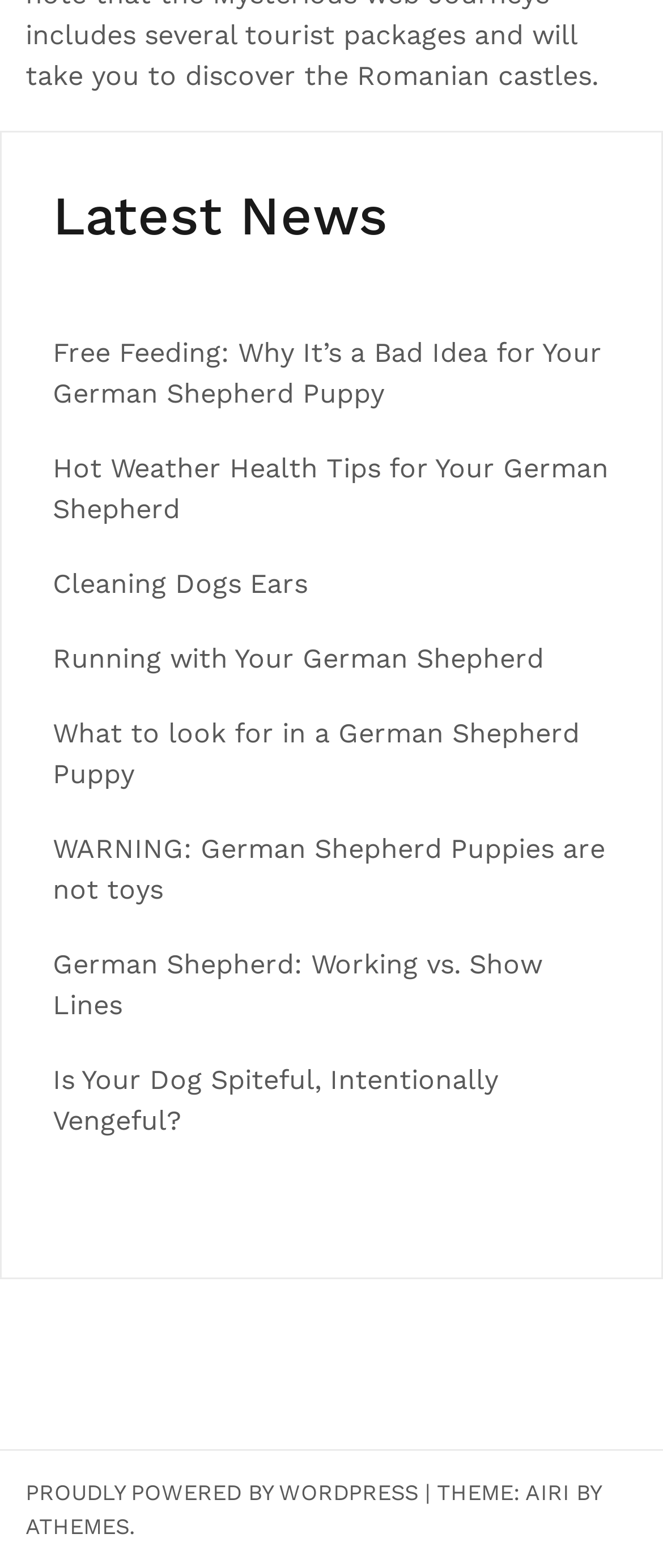What is the category of the latest news?
Please provide a comprehensive answer to the question based on the webpage screenshot.

The latest news section is categorized under German Shepherd as all the news titles are related to German Shepherd puppies or dogs, such as 'Free Feeding: Why It’s a Bad Idea for Your German Shepherd Puppy' and 'Hot Weather Health Tips for Your German Shepherd'.